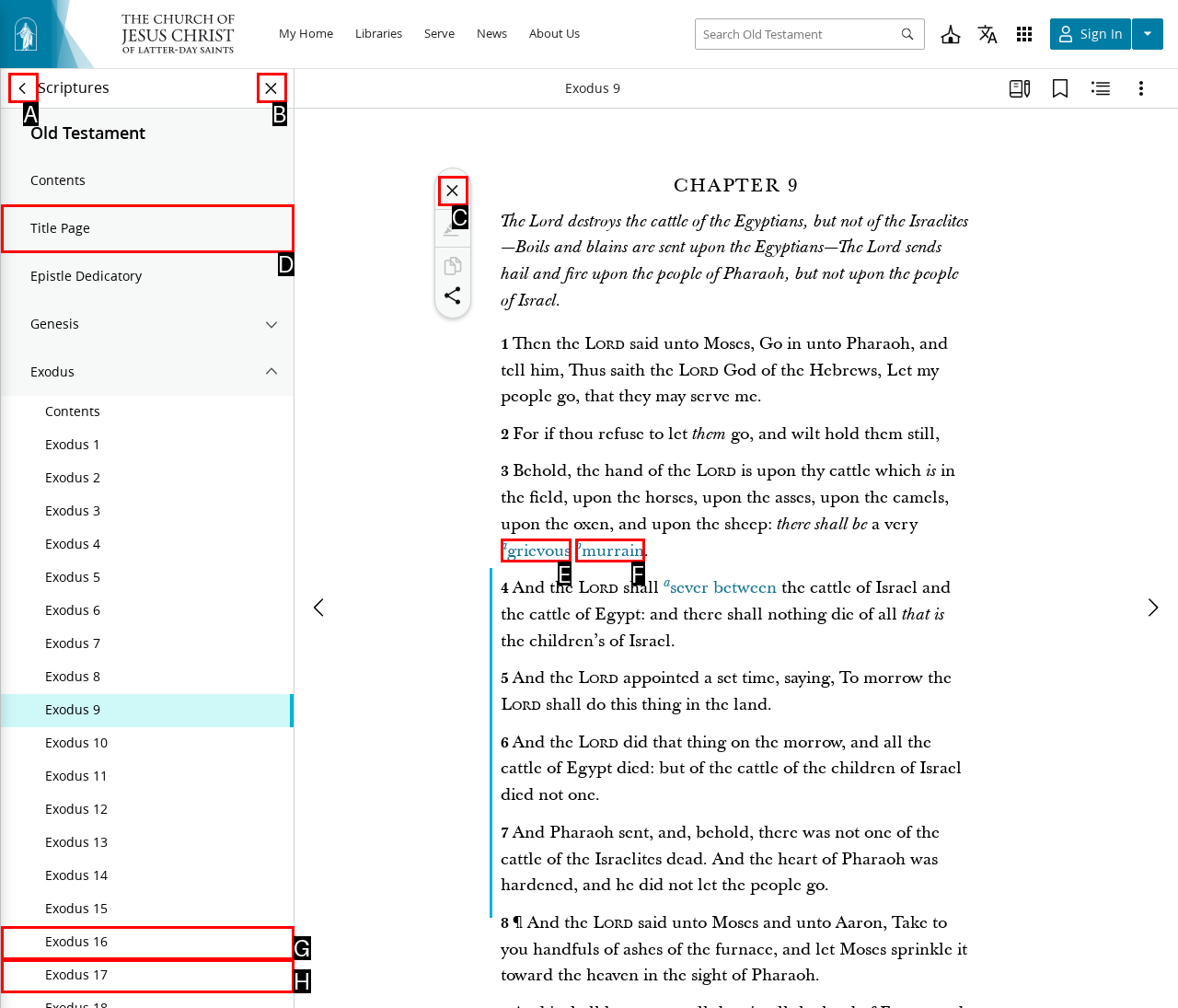From the given choices, determine which HTML element matches the description: parent_node: Scriptures aria-label="back". Reply with the appropriate letter.

A